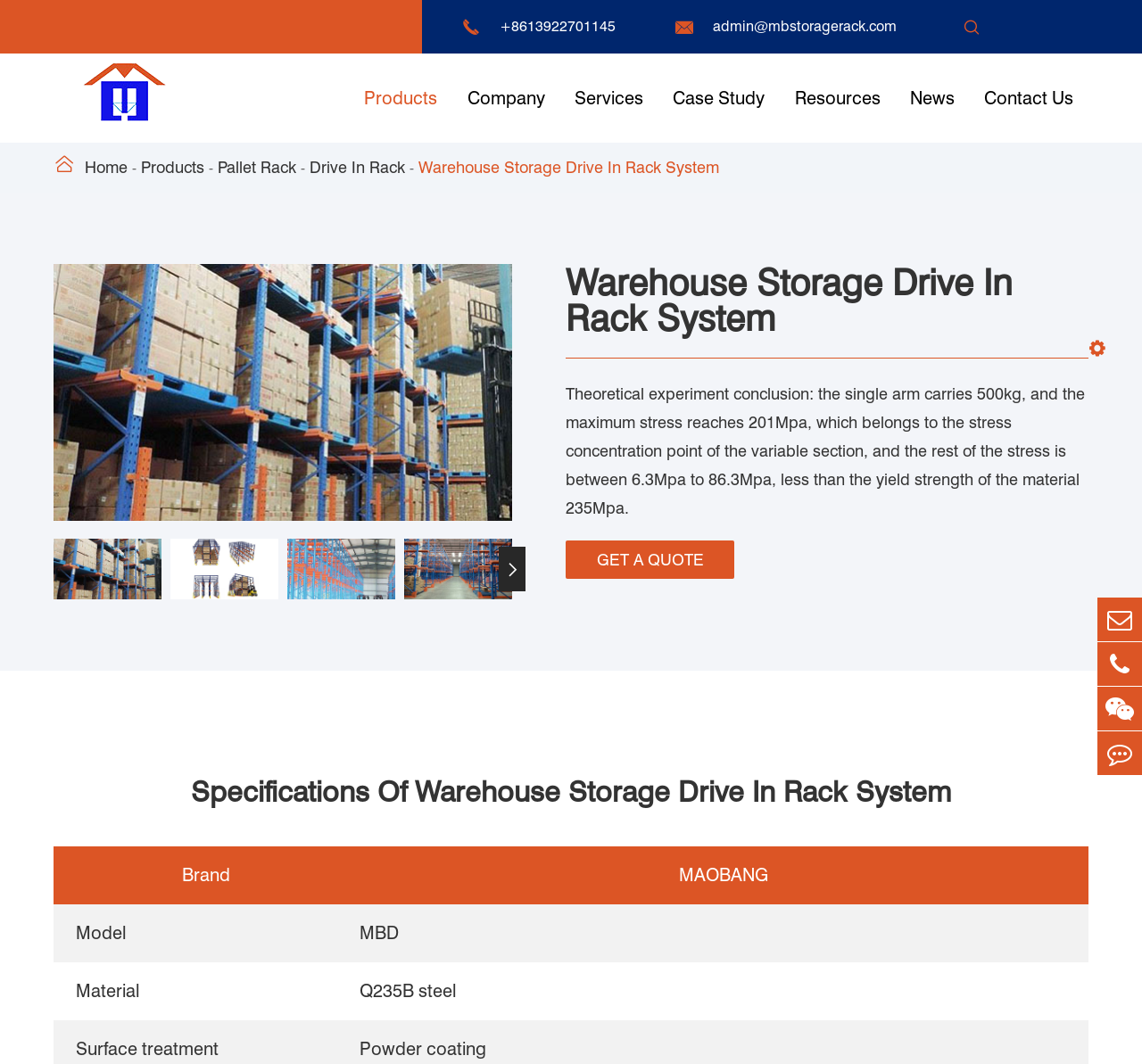Locate the bounding box coordinates of the element to click to perform the following action: 'Support local Thanet news'. The coordinates should be given as four float values between 0 and 1, in the form of [left, top, right, bottom].

None